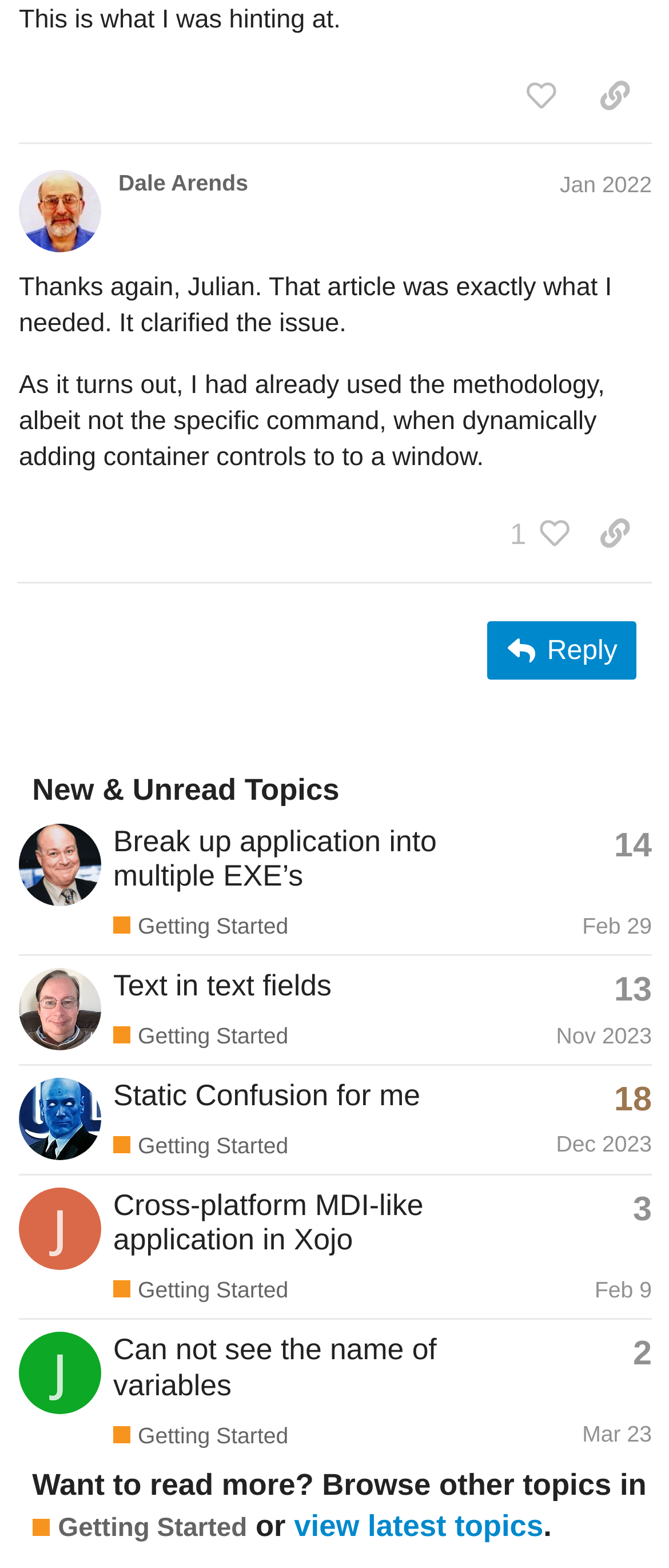Locate the bounding box coordinates of the element's region that should be clicked to carry out the following instruction: "view the topic 'Break up application into multiple EXE’s'". The coordinates need to be four float numbers between 0 and 1, i.e., [left, top, right, bottom].

[0.169, 0.525, 0.653, 0.569]